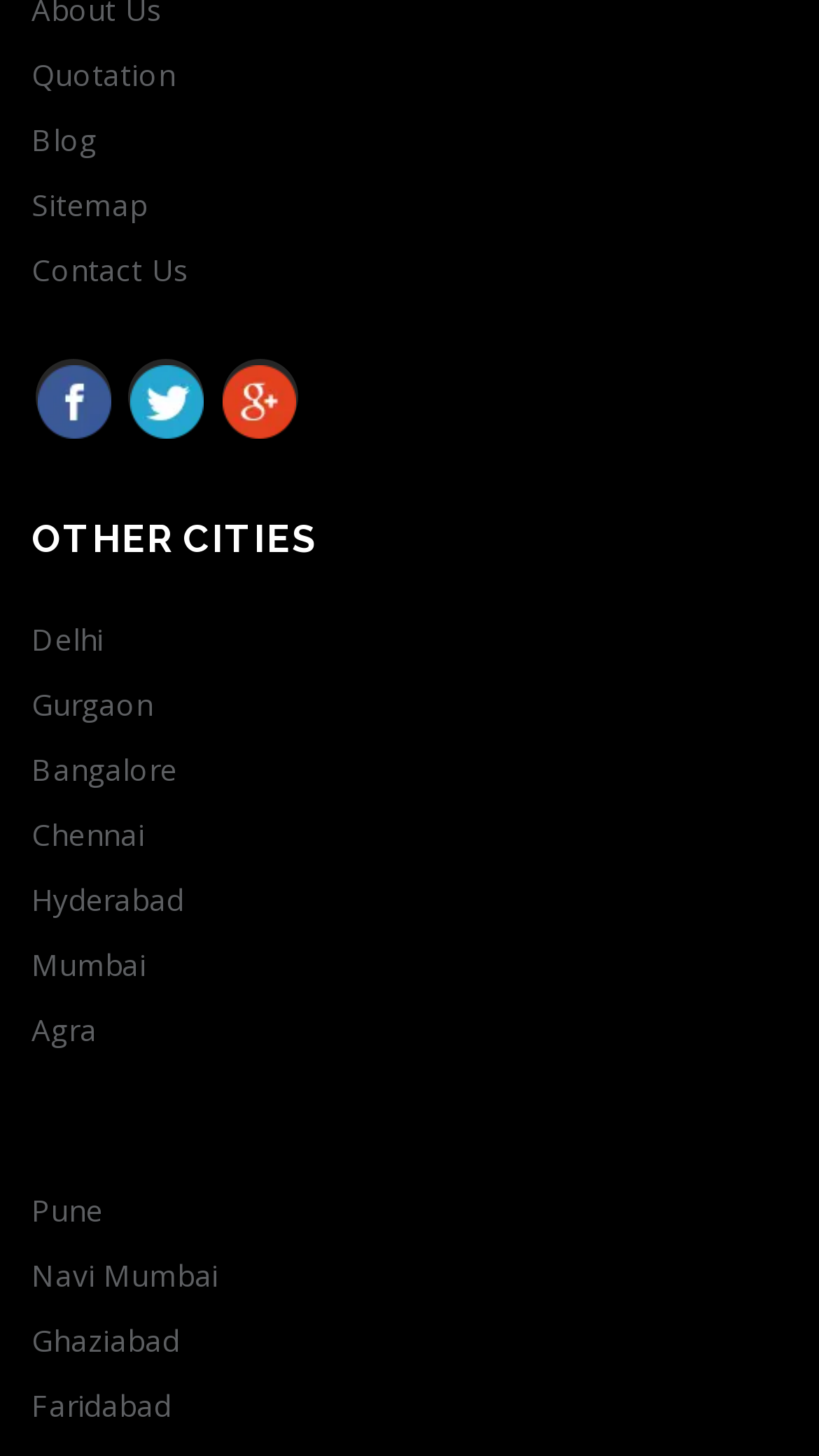Indicate the bounding box coordinates of the element that needs to be clicked to satisfy the following instruction: "Visit Facebook page". The coordinates should be four float numbers between 0 and 1, i.e., [left, top, right, bottom].

[0.044, 0.247, 0.136, 0.299]